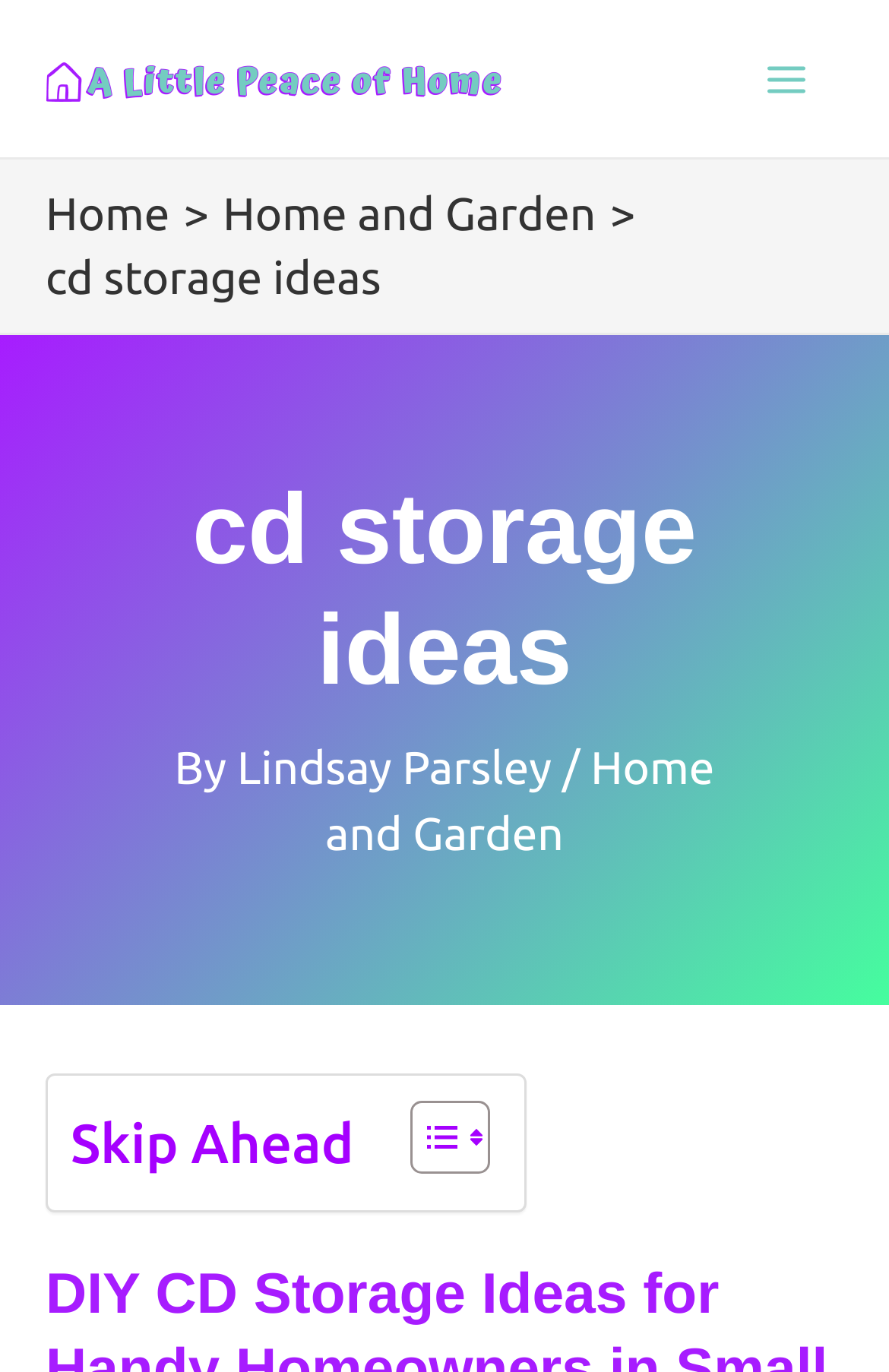Answer the question in a single word or phrase:
What is the purpose of the 'Toggle Table of Content' button?

To show or hide the table of content